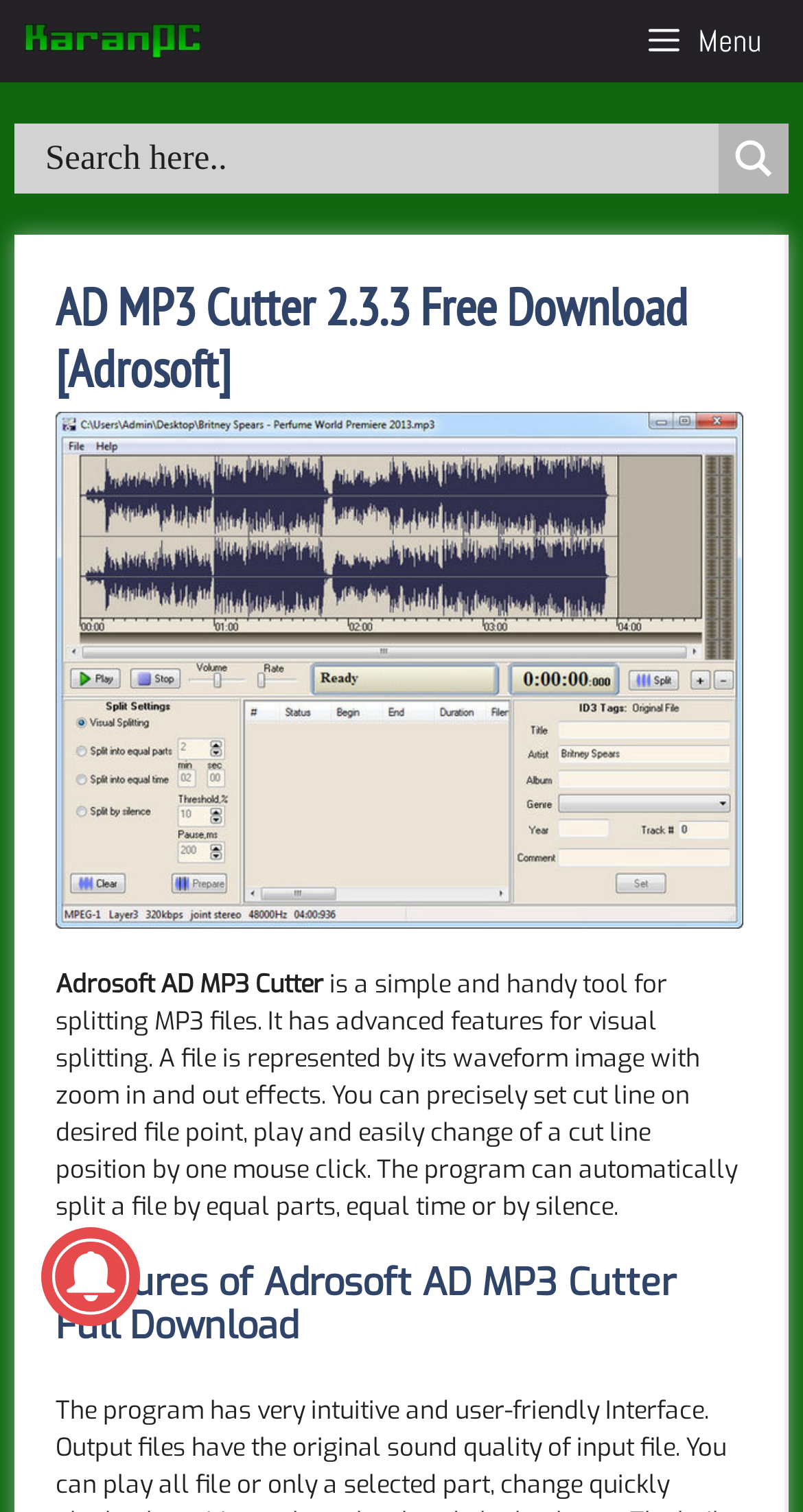Summarize the webpage in an elaborate manner.

The webpage is about Adrosoft AD MP3 Cutter, a software for splitting MP3 files. At the top left, there is a link to "Karan PC" accompanied by a small image. On the top right, there is a menu button labeled "Menu". Below the menu button, there is a search form with a search input box and a search magnifier button, which has a small image of a magnifying glass.

The main content of the webpage is divided into sections. The first section has a heading that reads "AD MP3 Cutter 2.3.3 Free Download [Adrosoft]" and is accompanied by a large image related to Adrosoft AD MP3 Cutter. Below the heading, there is a paragraph of text that describes the software's features, including its ability to split MP3 files, visualize the waveform, and automatically split files by equal parts or silence.

Below the paragraph, there is another heading that reads "Features of Adrosoft AD MP3 Cutter Full Download". At the bottom left of the page, there is a small image, but its purpose is unclear.

Overall, the webpage has a simple layout with a focus on providing information about the Adrosoft AD MP3 Cutter software.